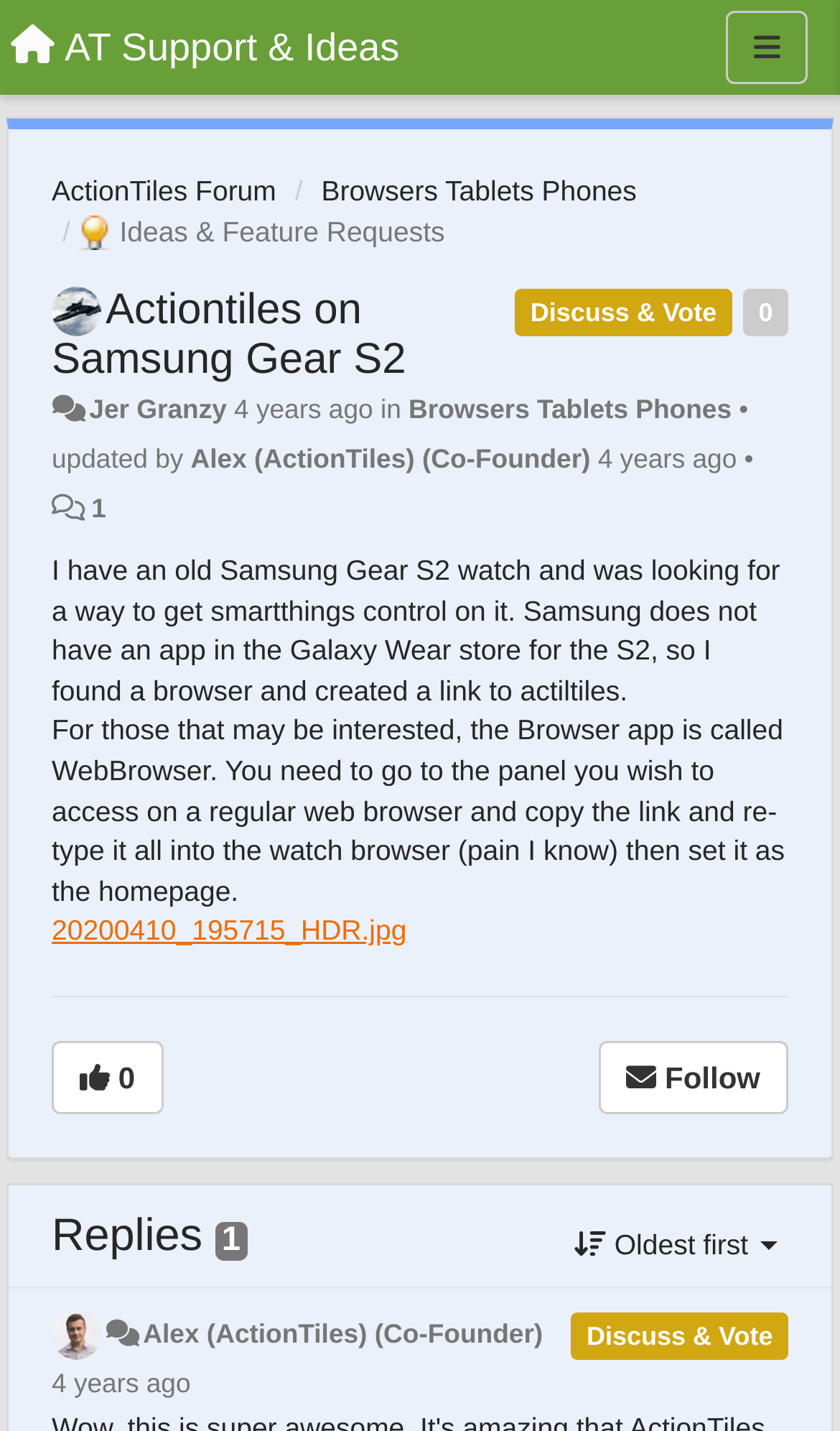Please identify the bounding box coordinates of the element on the webpage that should be clicked to follow this instruction: "Sort replies by 'Oldest first'". The bounding box coordinates should be given as four float numbers between 0 and 1, formatted as [left, top, right, bottom].

[0.671, 0.841, 0.938, 0.9]